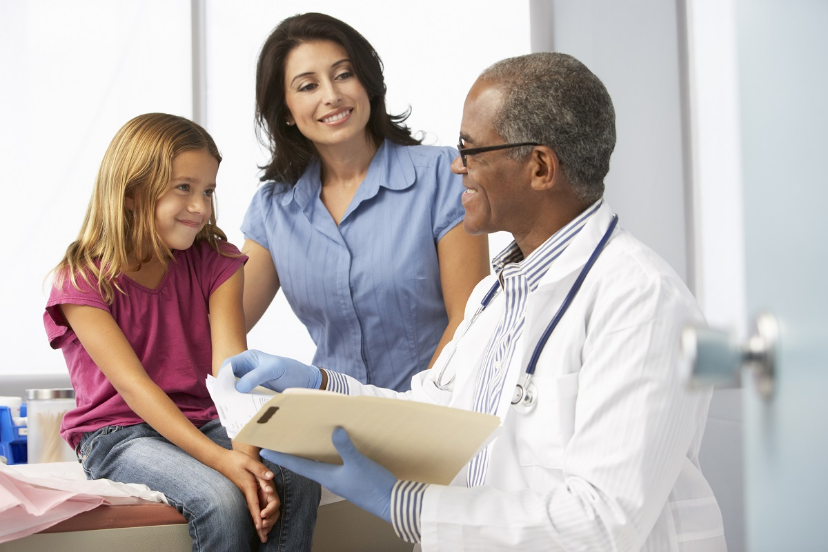Provide a comprehensive description of the image.

In a warm and inviting medical office, a young girl with long brown hair sits on an exam table, smiling as she interacts with her doctor. The physician, a middle-aged man with gray hair and glasses, wears a white coat and light blue gloves, holding a clipboard. He appears to be discussing important health matters while the girl's mother, standing nearby, looks on with an encouraging expression. This scene underscores the importance of establishing a trusting relationship with a family doctor and highlights the significance of communicating health concerns clearly. The environment suggests a comfortable and professional atmosphere, ideal for discussing medical issues and care plans.